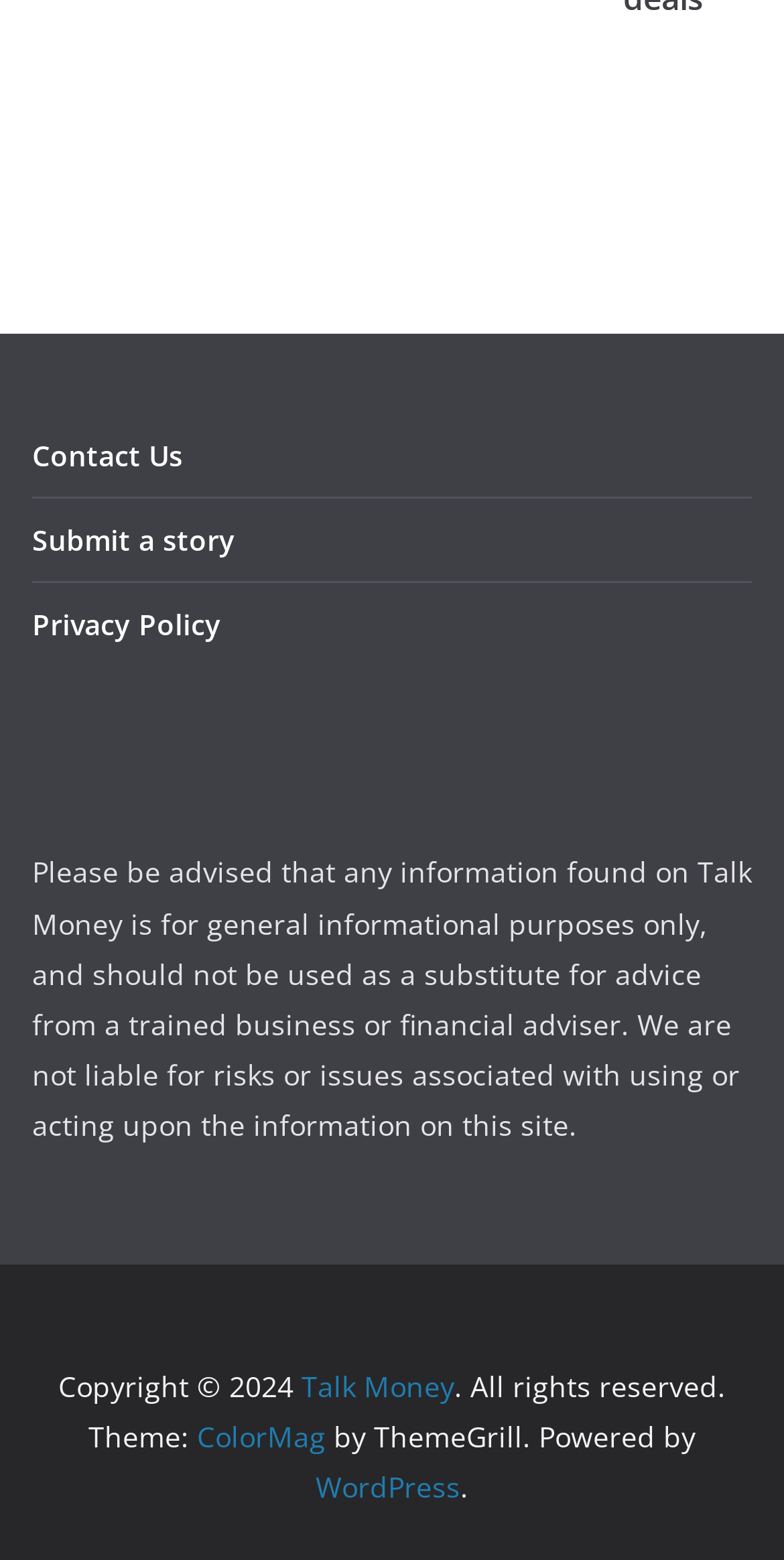Respond to the following question with a brief word or phrase:
What are the three links available in the top section of the website?

Contact Us, Submit a story, Privacy Policy